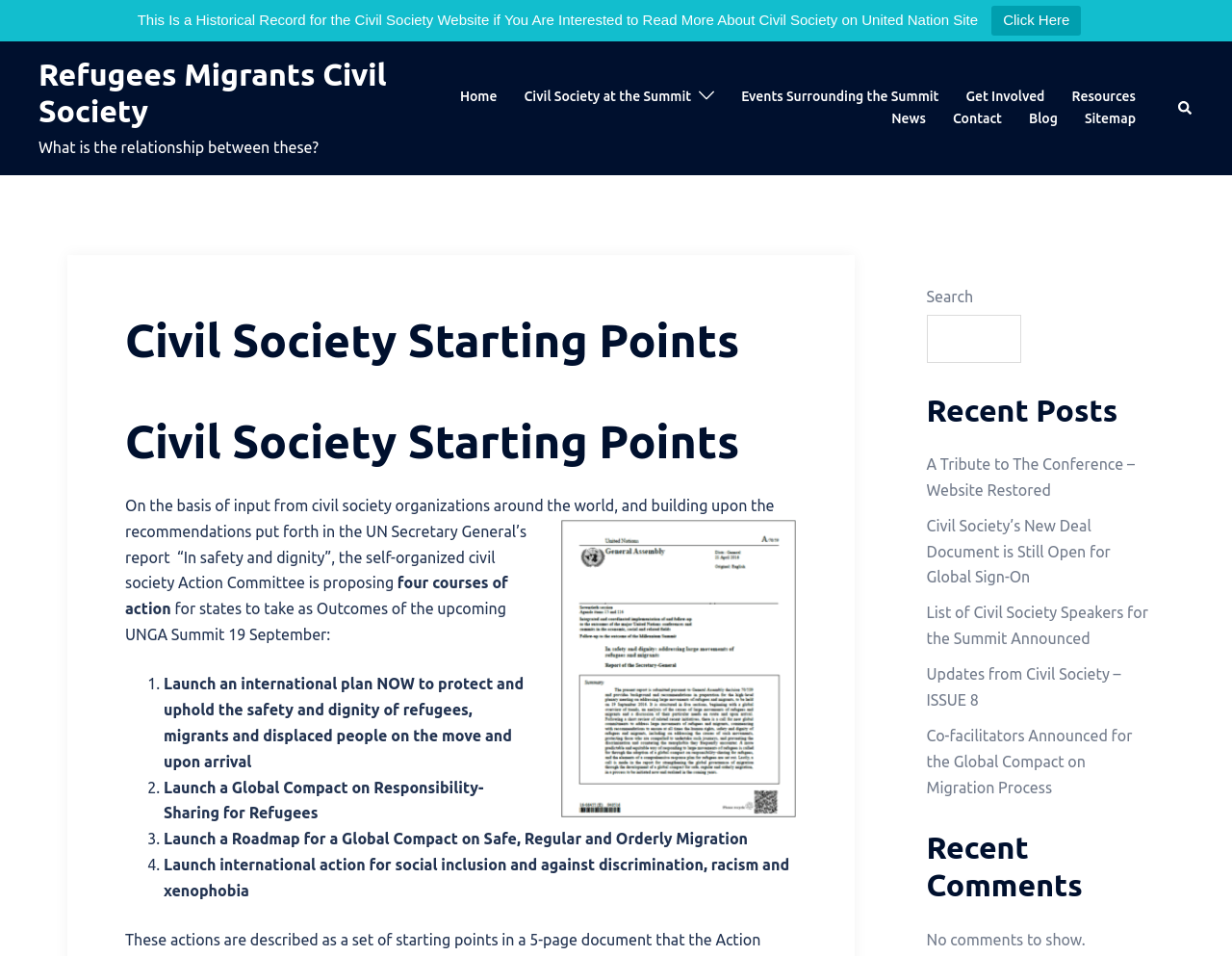Answer the question briefly using a single word or phrase: 
How many courses of action are proposed by the civil society Action Committee?

Four